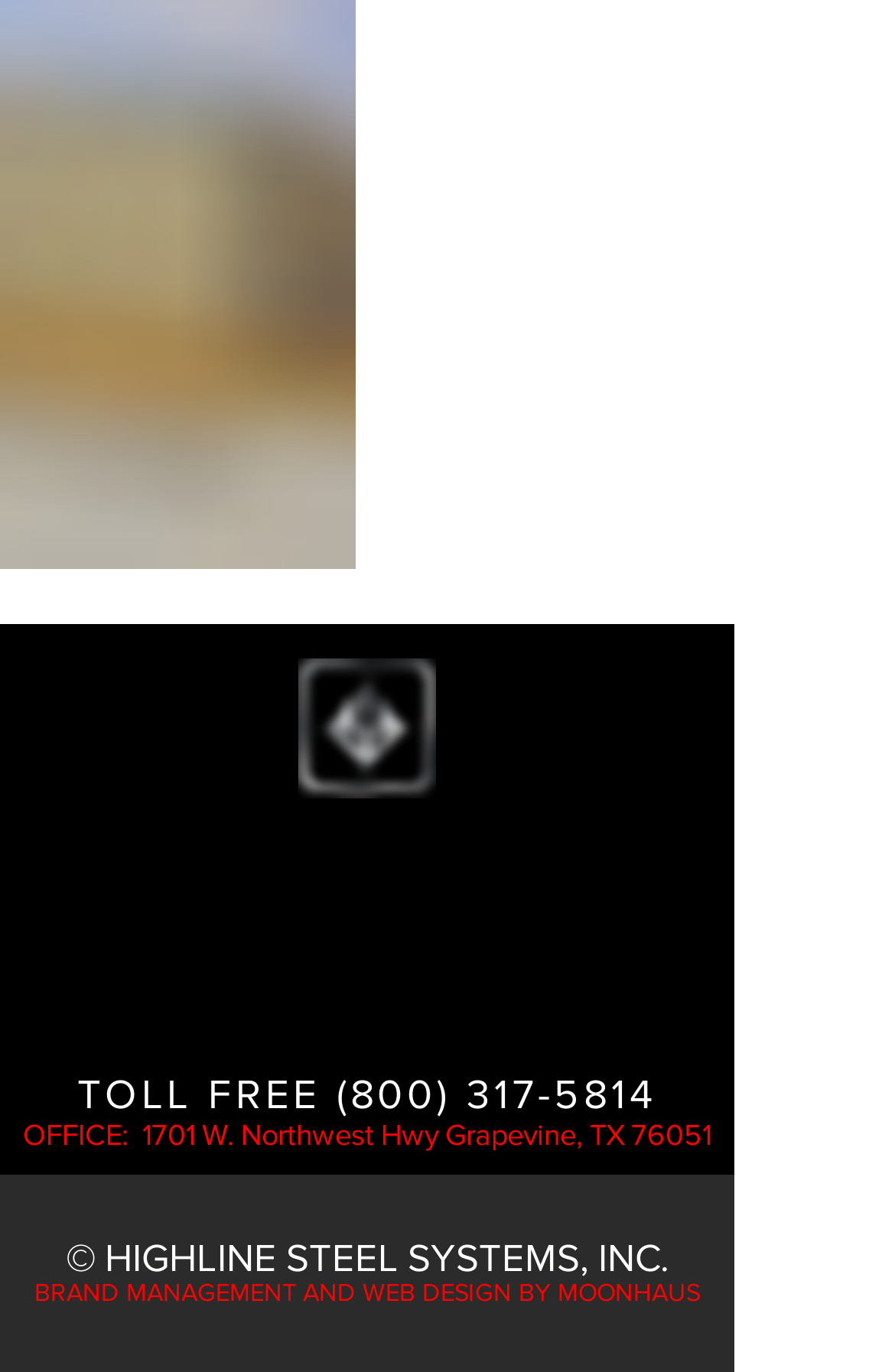For the element described, predict the bounding box coordinates as (top-left x, top-left y, bottom-right x, bottom-right y). All values should be between 0 and 1. Element description: aria-label="Highline Steel Systems on Facebook"

[0.303, 0.706, 0.392, 0.764]